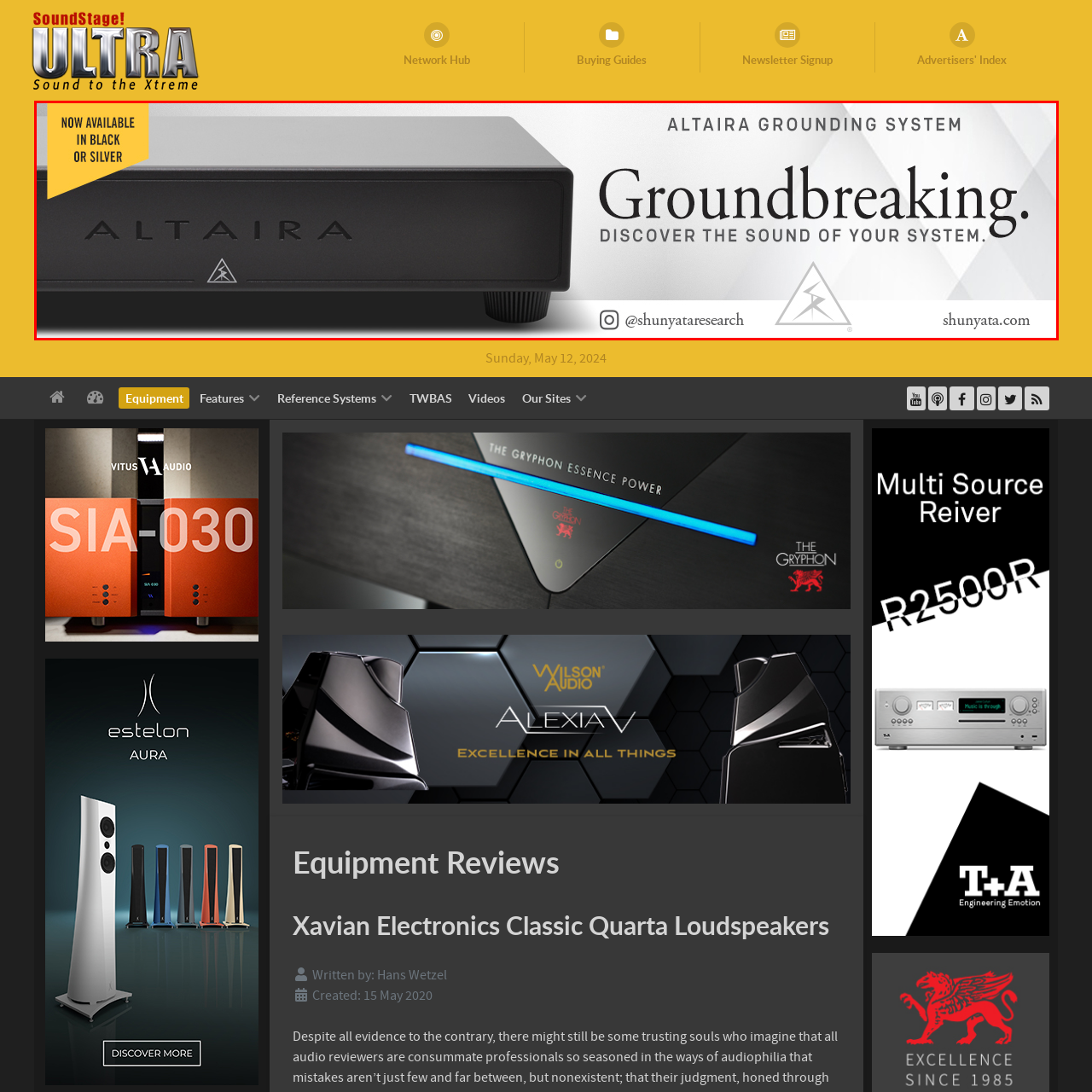Give an in-depth description of the picture inside the red marked area.

The image features the ALTaira Grounding System by Shunyata Research, showcased in a sleek black design. The product's name is prominently displayed in elegant lettering, emphasizing its cutting-edge technology. An attention-grabbing yellow tag announces that the unit is now available in both black and silver variants. The banner also incorporates a compelling tagline: "Groundbreaking. Discover the sound of your system," inviting audiophiles to explore the potential of their audio setups. Alongside the product, social media and website details are included, encouraging viewers to follow Shunyata Research for more information and updates.